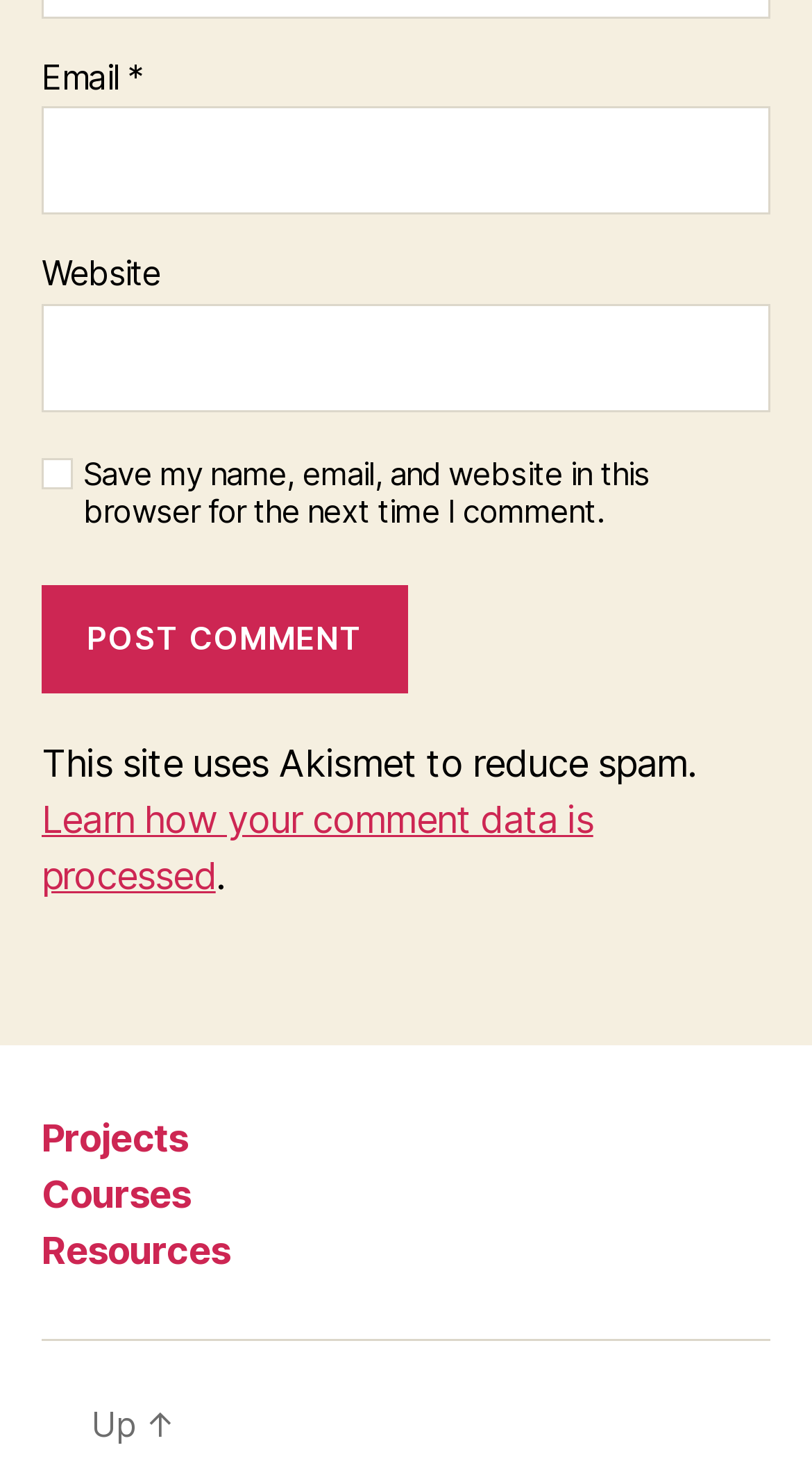What is the topic of the webpage?
Using the details from the image, give an elaborate explanation to answer the question.

The webpage contains input fields for email, website, and comment, as well as a 'Post Comment' button. This suggests that the topic of the webpage is related to commenting or leaving a comment.